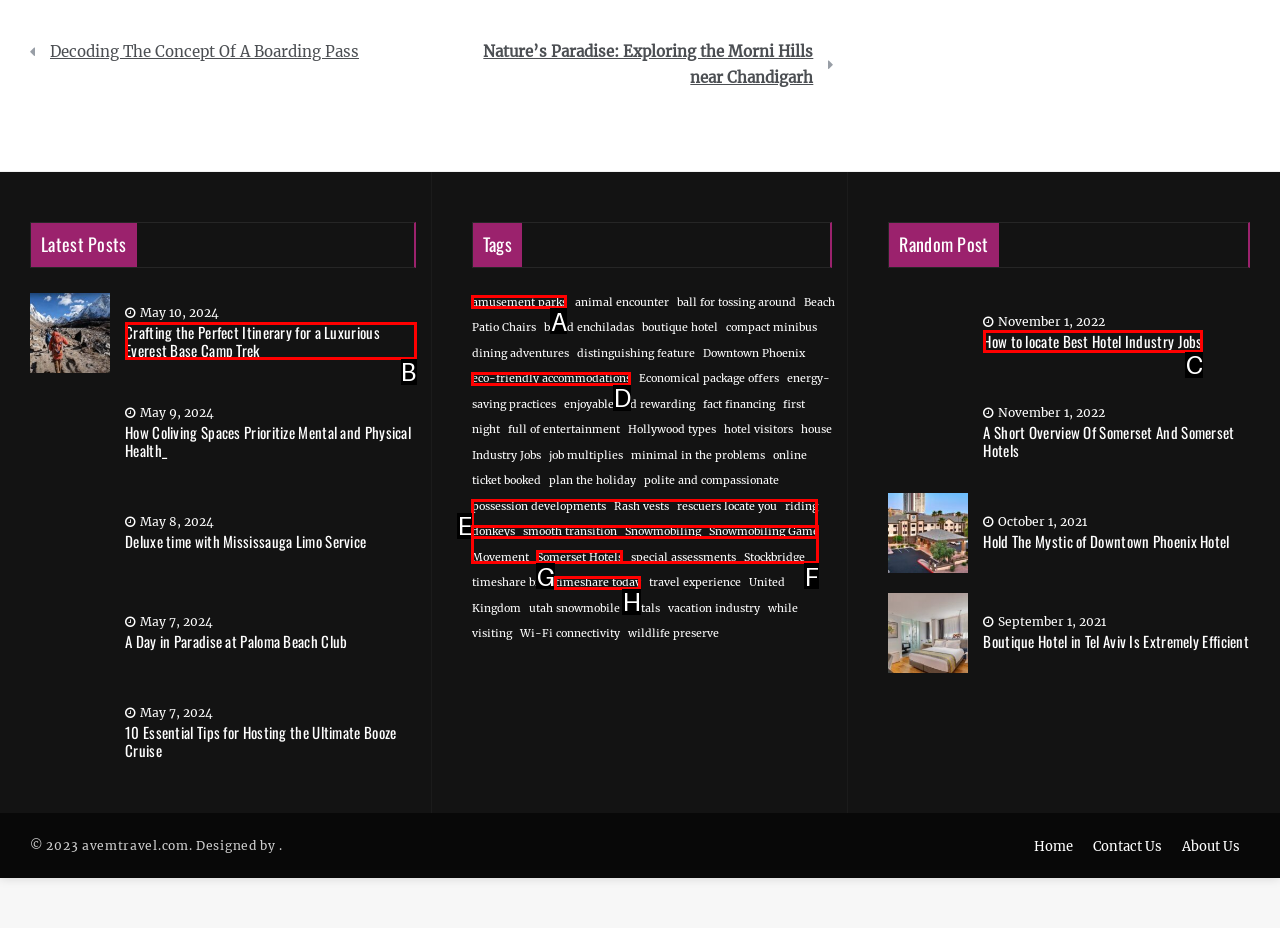Select the option I need to click to accomplish this task: View the 'Crafting the Perfect Itinerary for a Luxurious Everest Base Camp Trek' post
Provide the letter of the selected choice from the given options.

B